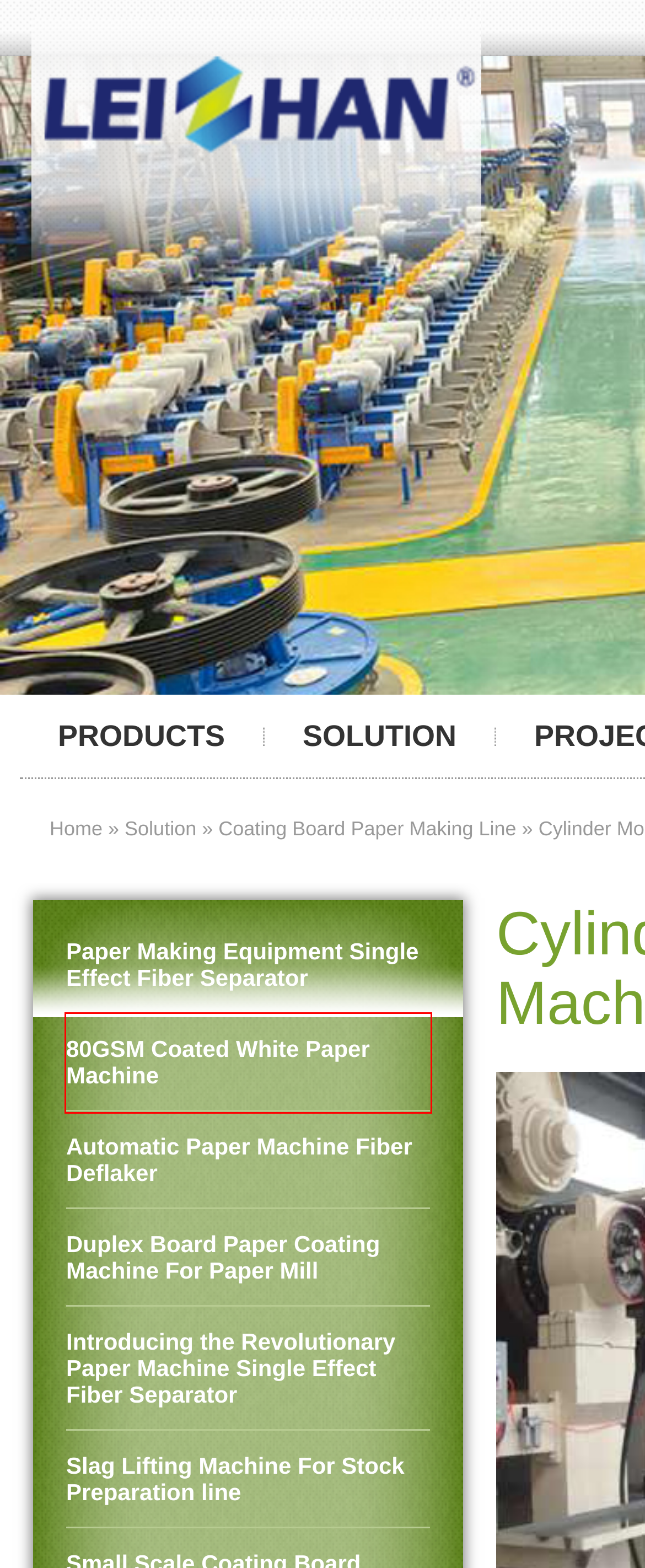You have a screenshot of a webpage where a red bounding box highlights a specific UI element. Identify the description that best matches the resulting webpage after the highlighted element is clicked. The choices are:
A. Screening Equipment
B. White Board Paper Machine,White Top Liner Paper Machine
C. Coating Board Paper Making Line
D. Solution
E. Pulper Equipment
F. Coating Paper Machine For Paper Mill,Recycling Paper Making Machine
G. Paper Pulping Machine Manufacturer,Stock Preparation Machine Slag Lifting Machine
H. Contact Us

B